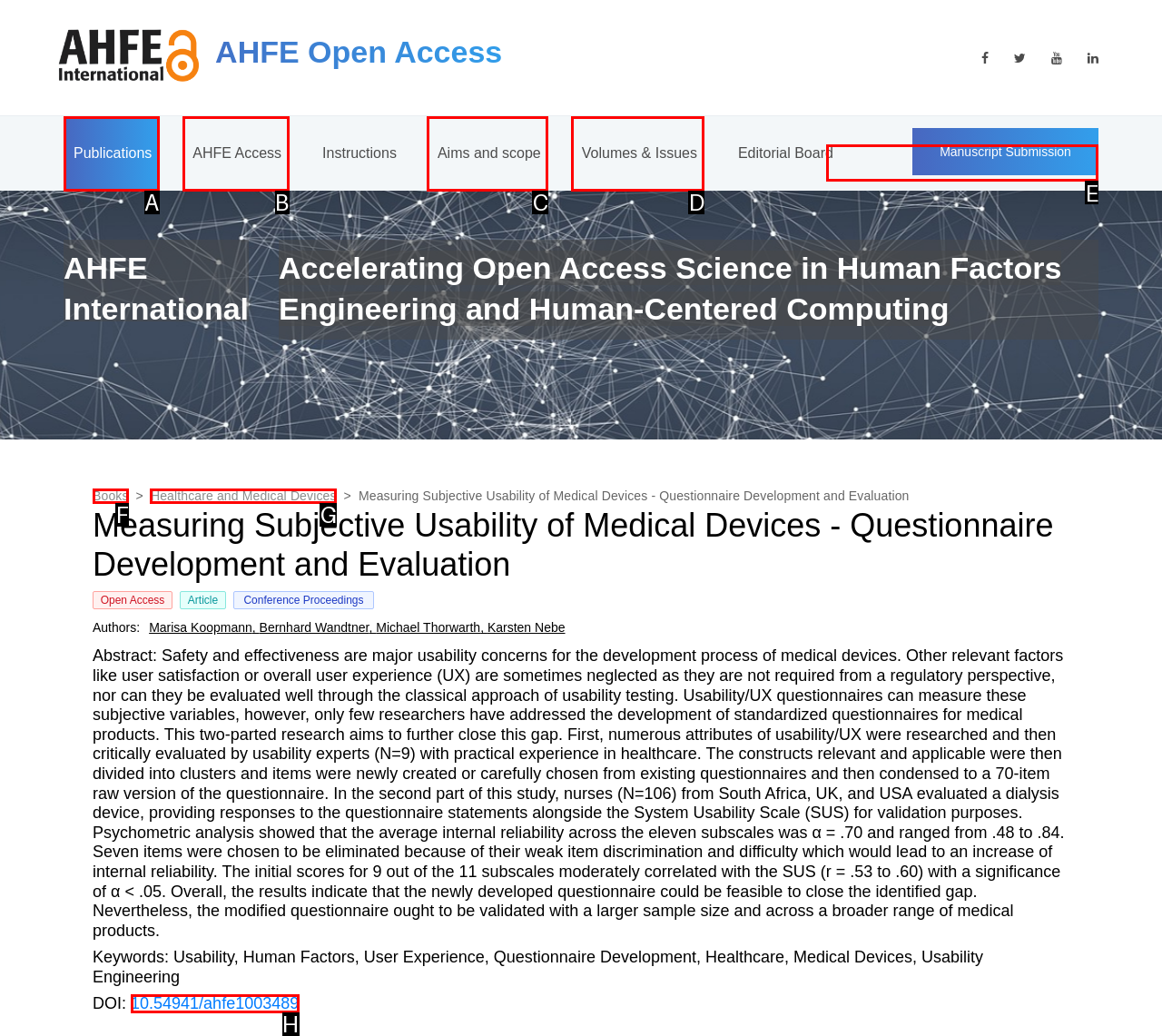Identify the letter of the UI element I need to click to carry out the following instruction: Search for a keyword

E